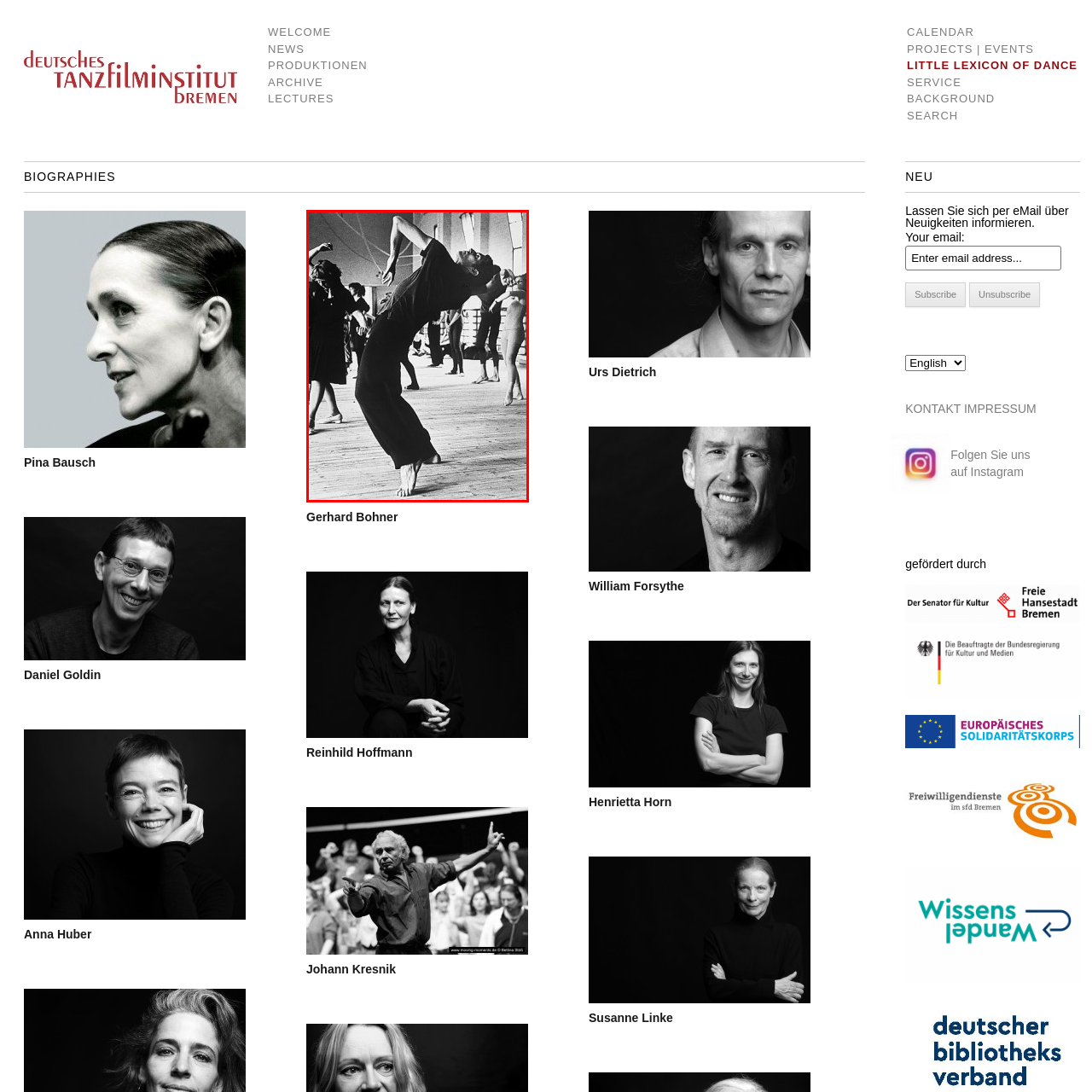Give a detailed account of the scene depicted within the red boundary.

The image features a striking black and white photograph showcasing a dancer in mid-performance, demonstrating a fluid and expressive pose. The dancer, clad in dark attire, arches their back gracefully while extending their arms and head, suggesting movement and energy. In the background, several other dancers can be seen practicing, contributing to an atmosphere of artistic collaboration and vitality. The setting appears to be a spacious dance studio, characterized by wooden floors and ample natural light filtering through large windows. This image is part of a collection celebrating influential figures in dance, highlighting the dynamic visual language that dance embodies.